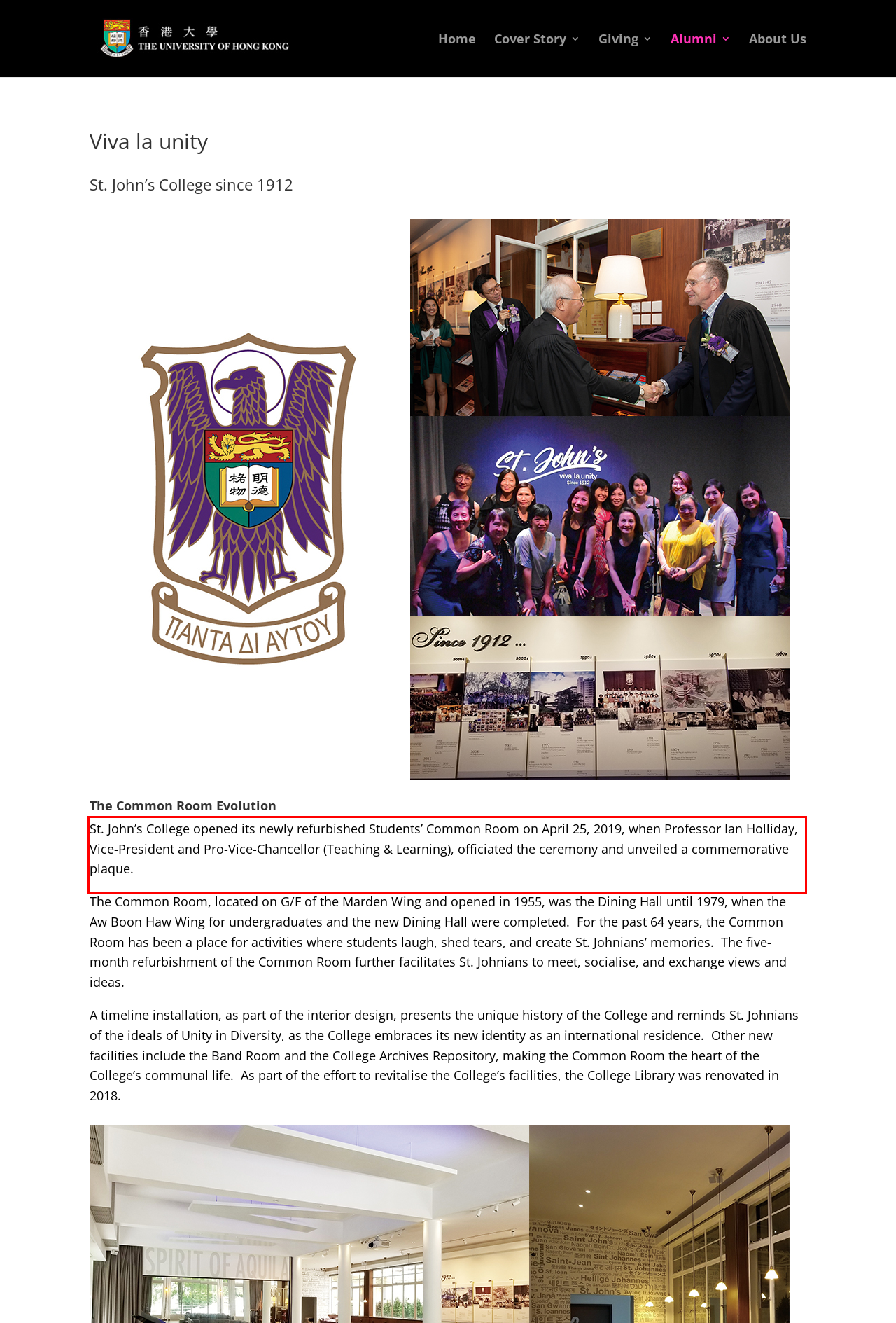You are presented with a webpage screenshot featuring a red bounding box. Perform OCR on the text inside the red bounding box and extract the content.

St. John’s College opened its newly refurbished Students’ Common Room on April 25, 2019, when Professor Ian Holliday, Vice-President and Pro-Vice-Chancellor (Teaching & Learning), officiated the ceremony and unveiled a commemorative plaque.